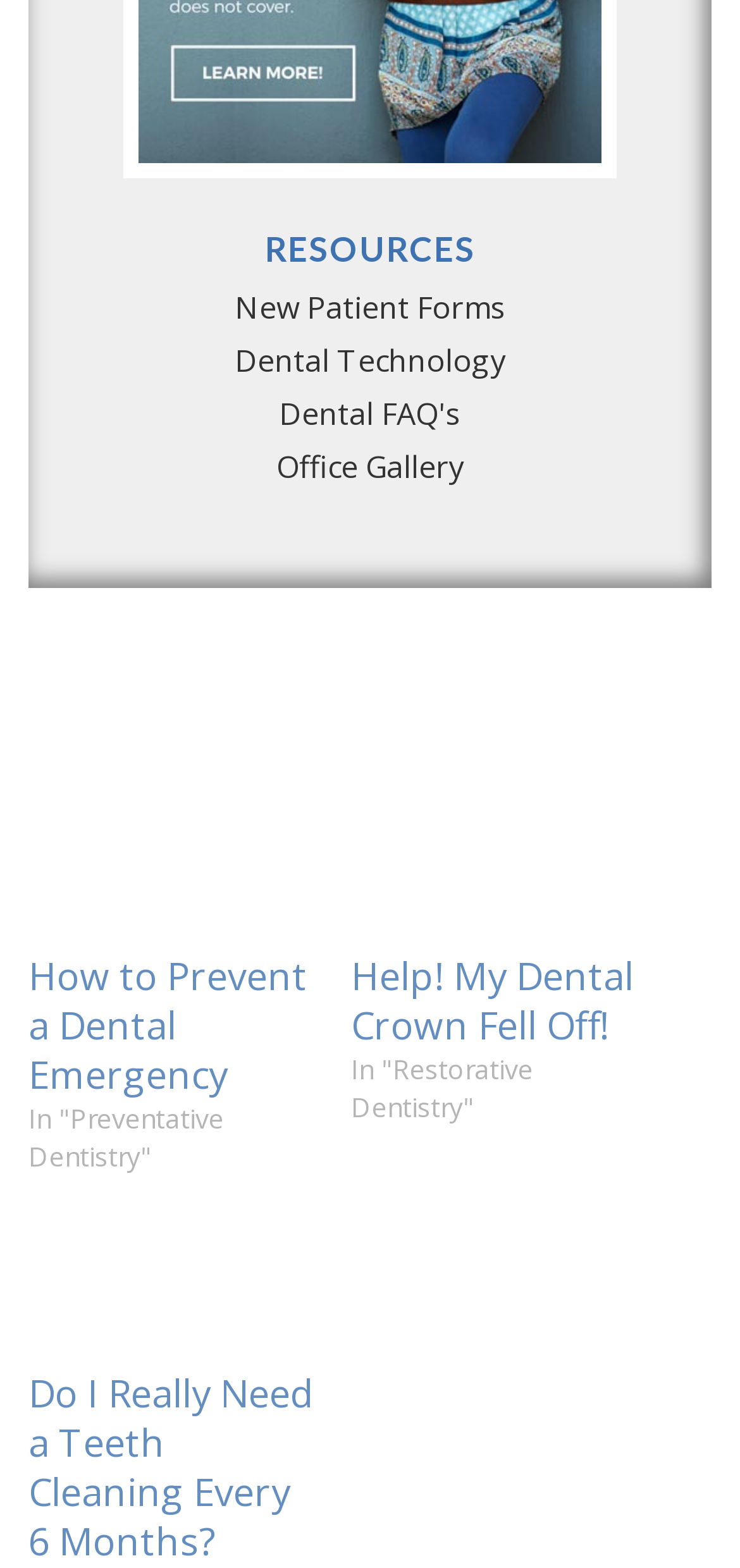Find the bounding box coordinates of the UI element according to this description: "Office Gallery".

[0.373, 0.285, 0.627, 0.311]